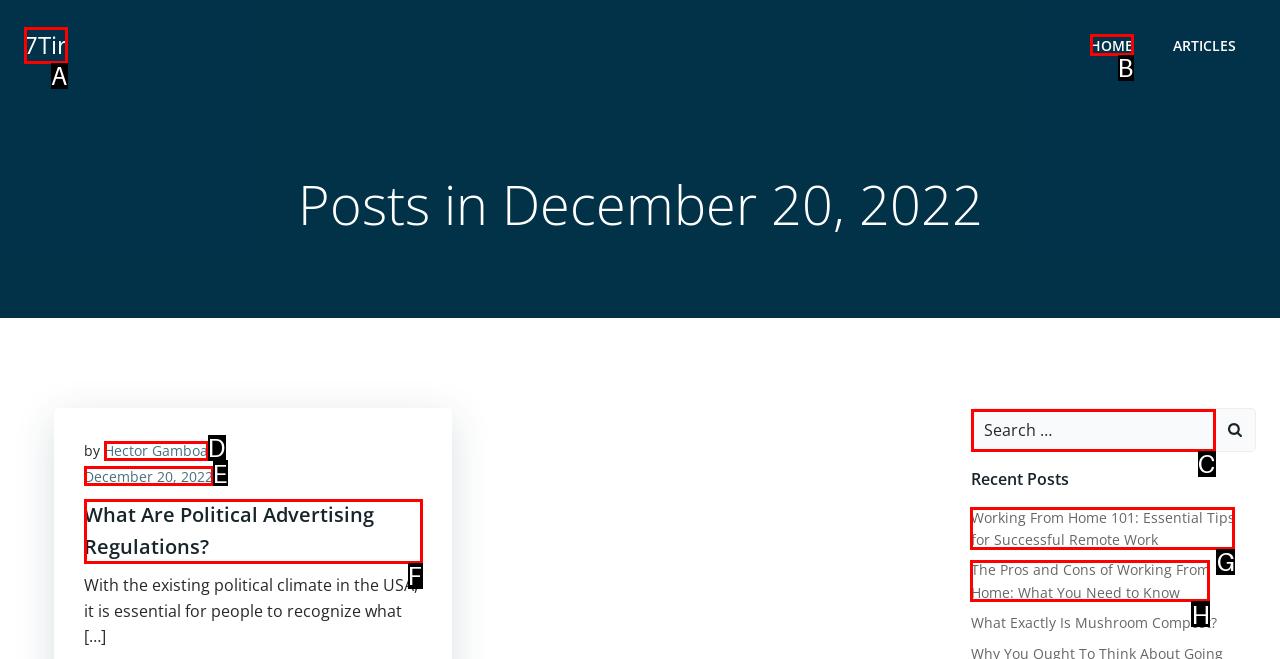Which lettered UI element aligns with this description: December 20, 2022
Provide your answer using the letter from the available choices.

E